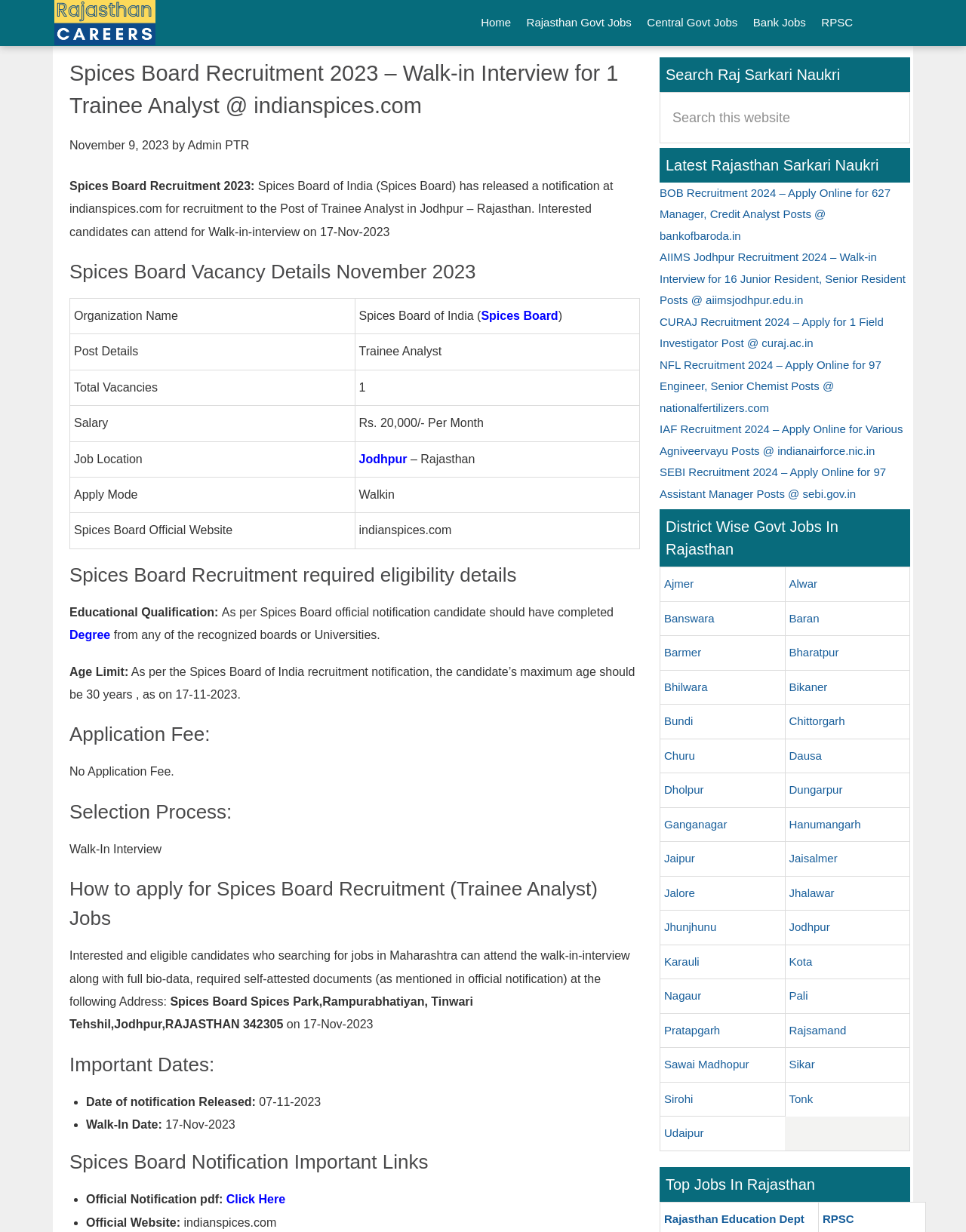Can you pinpoint the bounding box coordinates for the clickable element required for this instruction: "Search this website"? The coordinates should be four float numbers between 0 and 1, i.e., [left, top, right, bottom].

[0.683, 0.074, 0.942, 0.116]